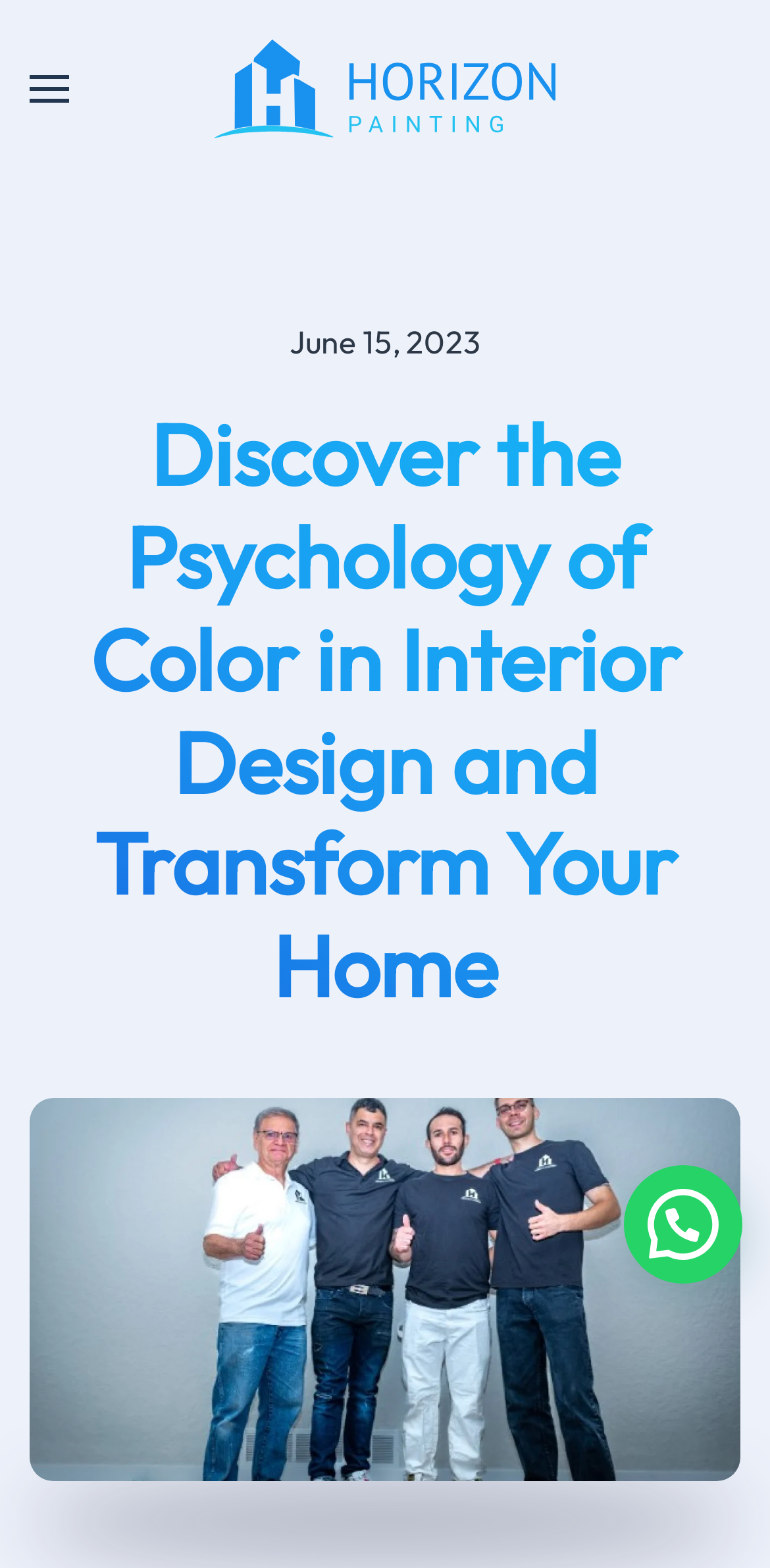Examine the image carefully and respond to the question with a detailed answer: 
What is the purpose of the button at the top left corner?

I found the purpose of the button at the top left corner by looking at the button element with coordinates [0.038, 0.0, 0.09, 0.113] which has a description 'Open menu', indicating that it is used to open a menu.